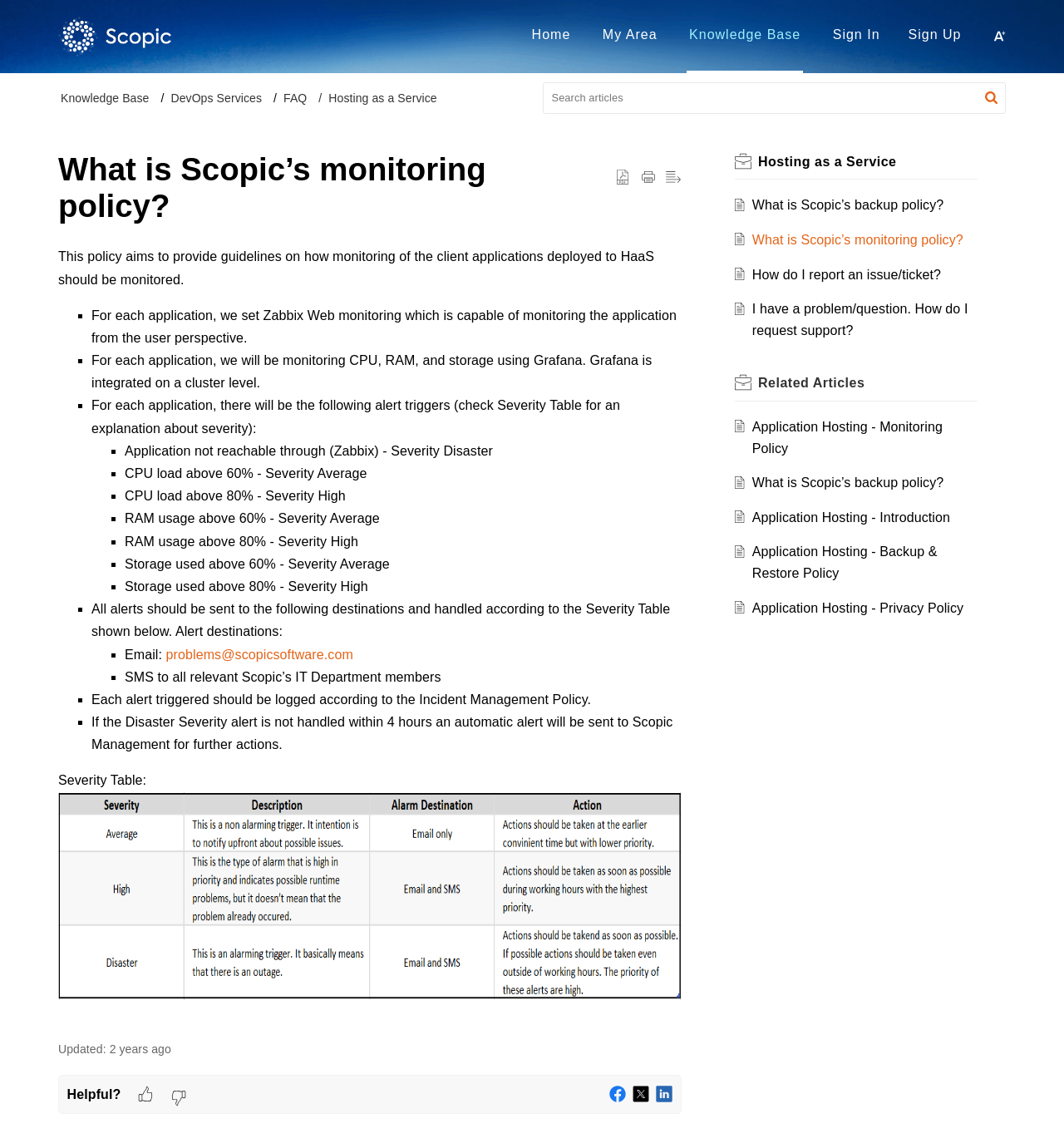Utilize the information from the image to answer the question in detail:
What is Scopic's monitoring policy about?

The webpage explains Scopic's monitoring policy, which aims to provide guidelines on how to monitor client applications deployed to HaaS. It sets Zabbix Web monitoring and monitors CPU, RAM, and storage using Grafana.